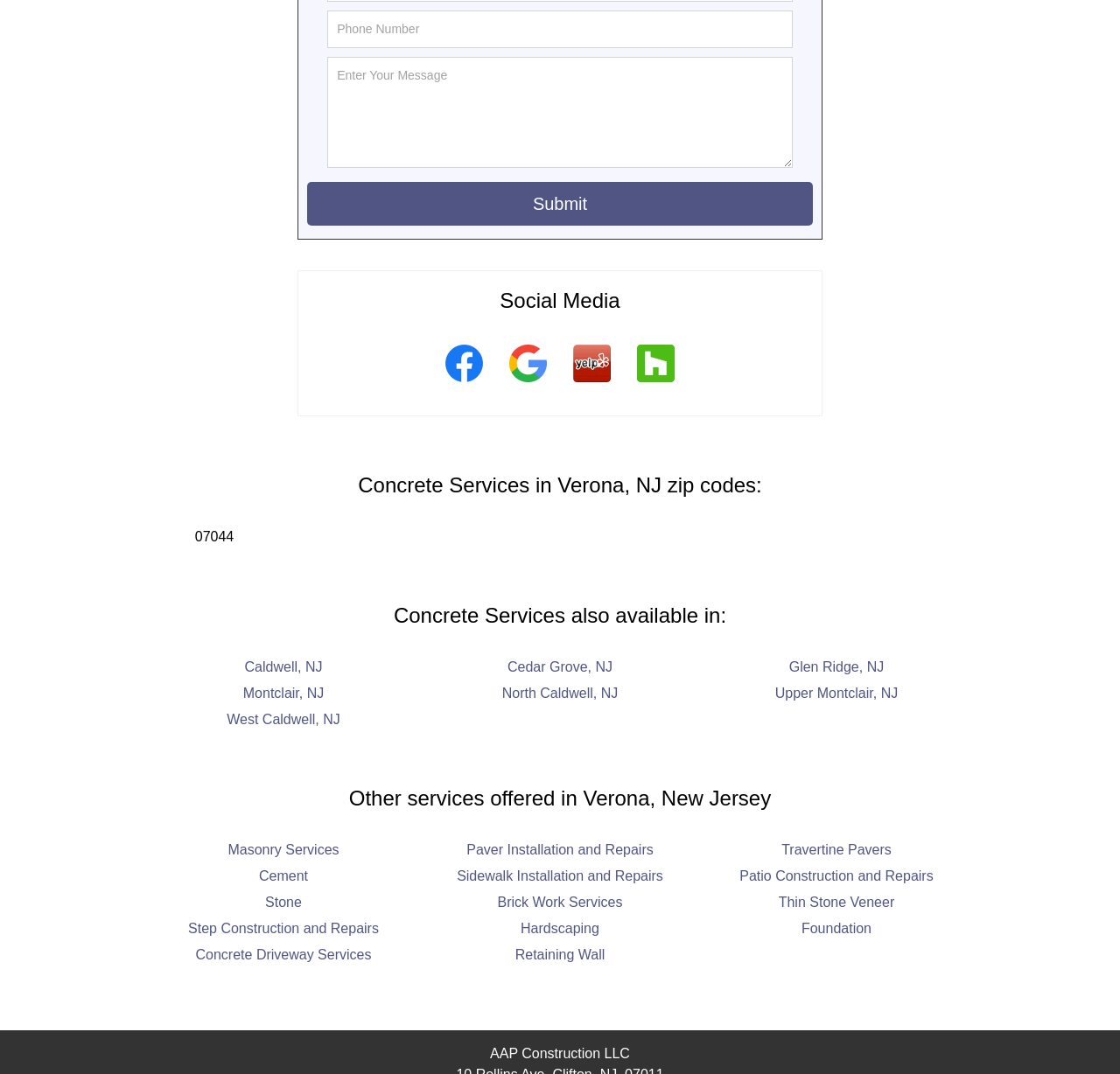Use a single word or phrase to answer the following:
What services are offered in Verona, New Jersey?

Concrete Services